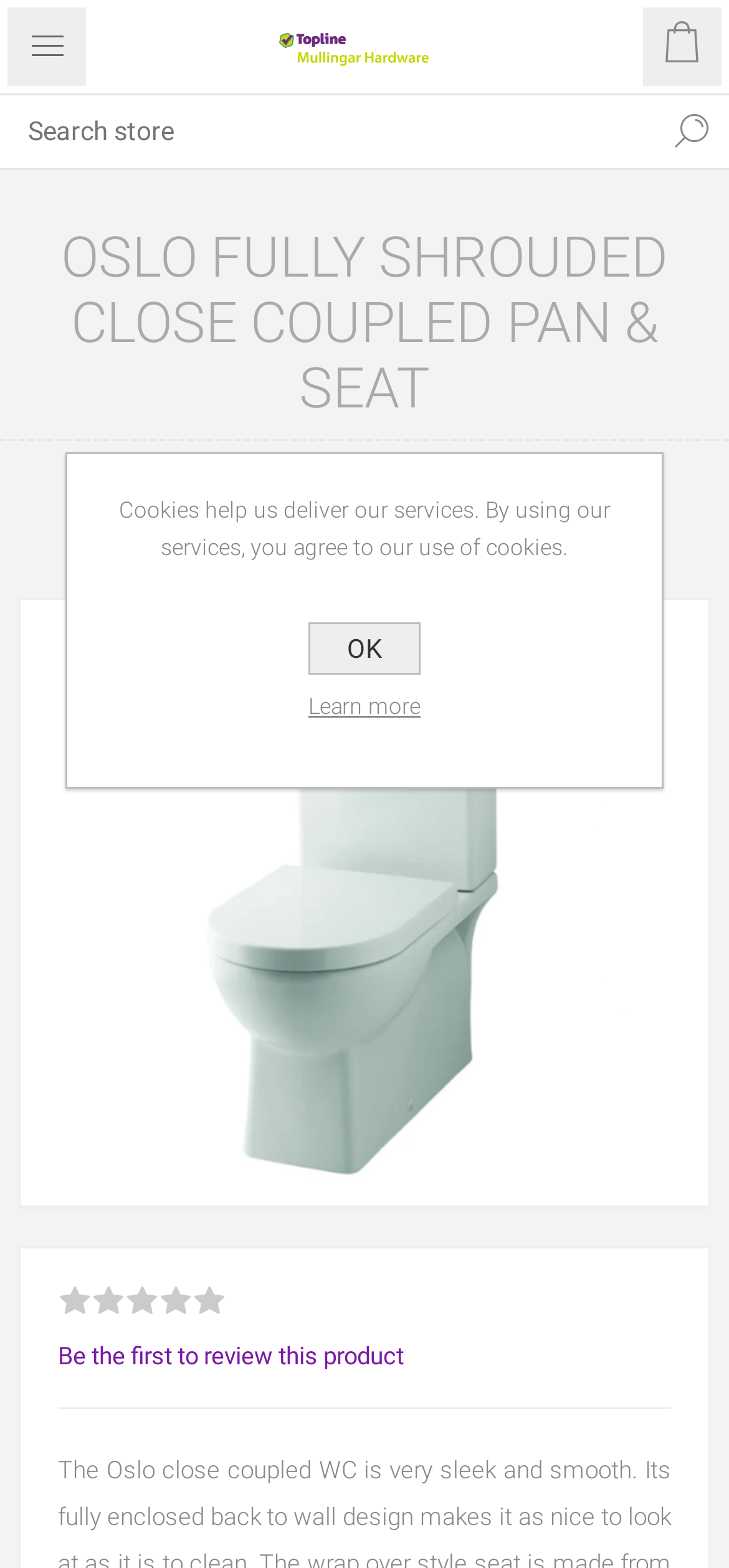What is the shape of the product in the image?
Answer with a single word or short phrase according to what you see in the image.

WC